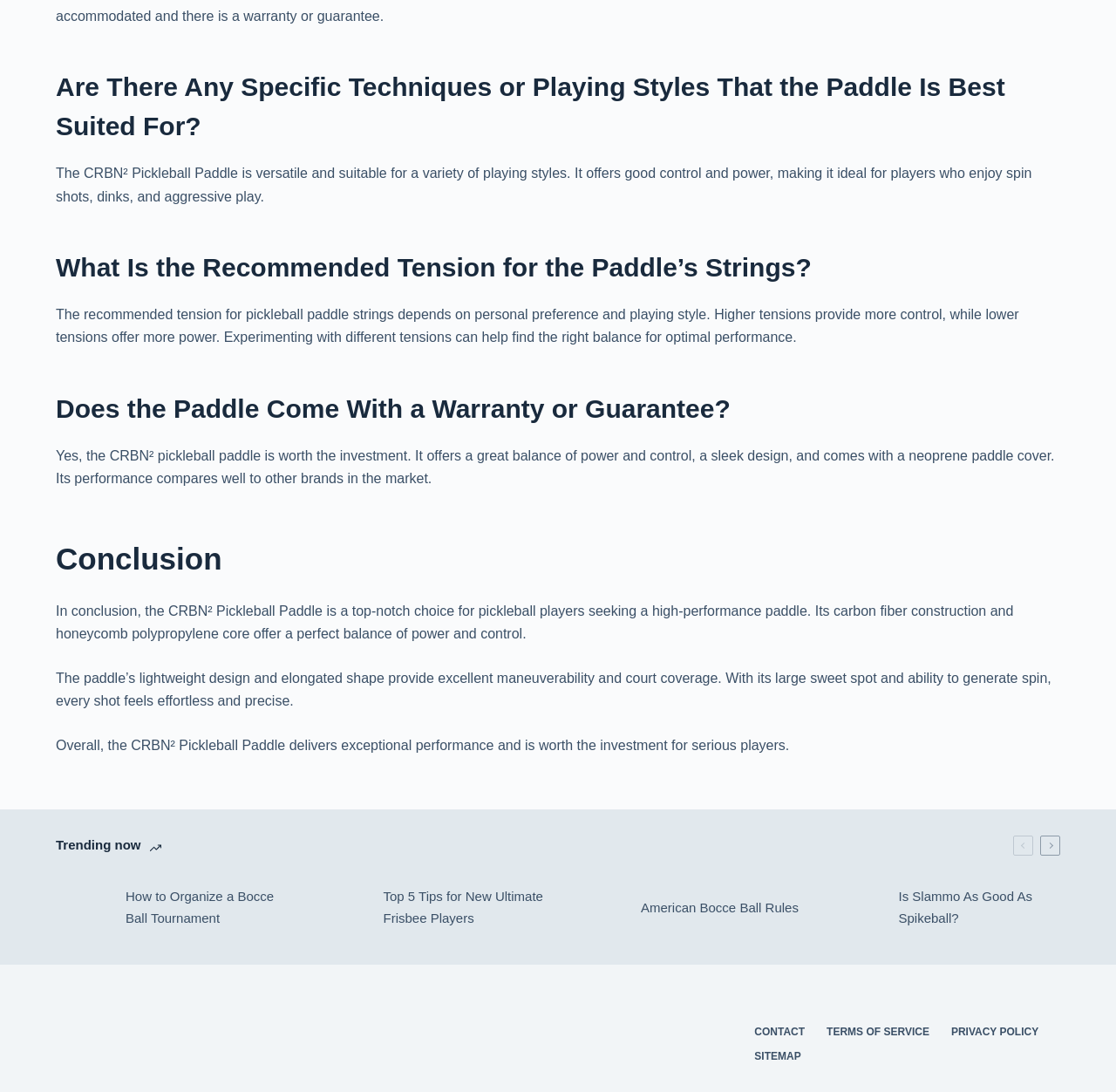Provide a single word or phrase to answer the given question: 
What type of construction does the CRBN² Pickleball Paddle have?

Carbon fiber and honeycomb polypropylene core